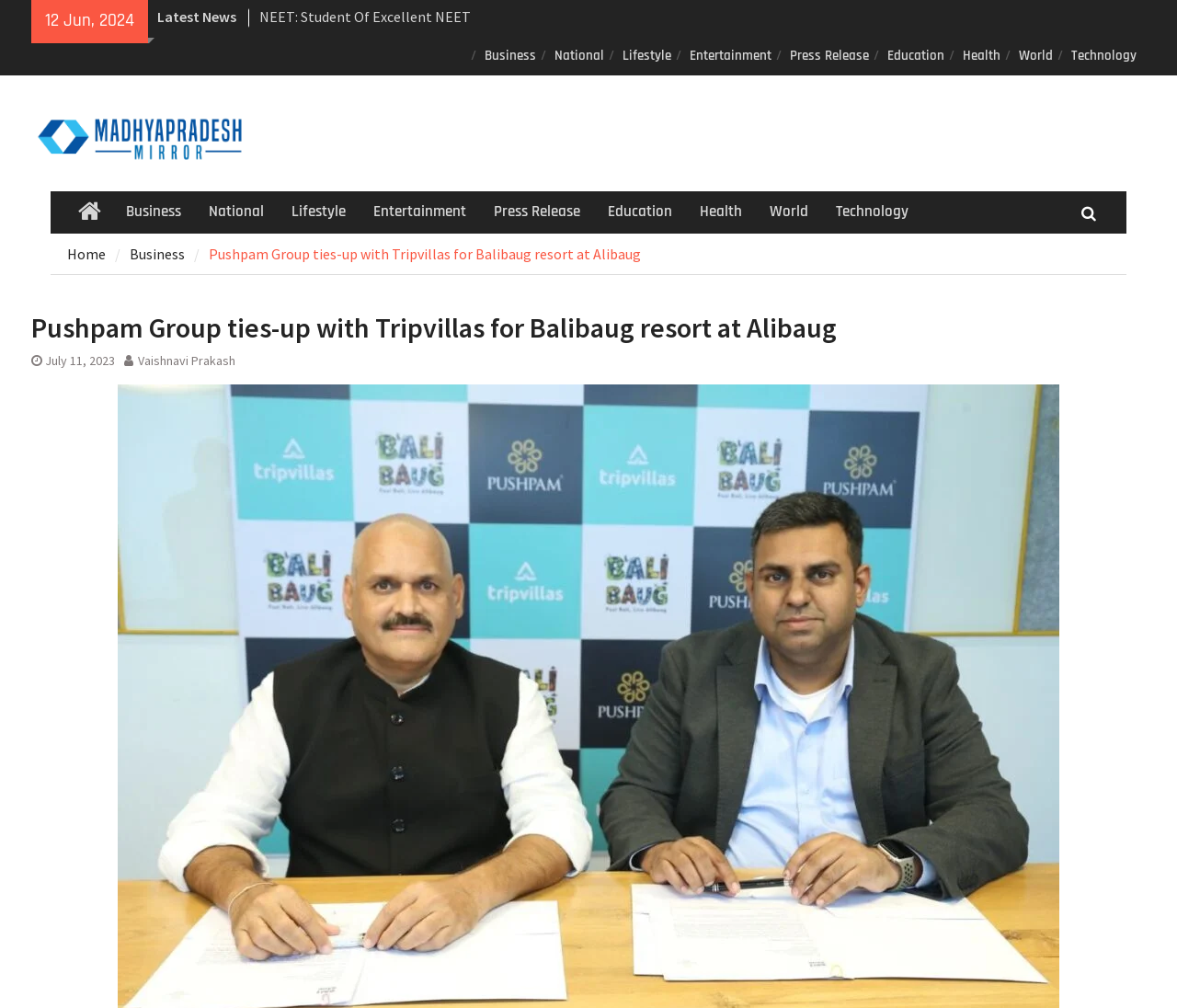Could you provide the bounding box coordinates for the portion of the screen to click to complete this instruction: "Read the latest news"?

[0.134, 0.007, 0.201, 0.026]